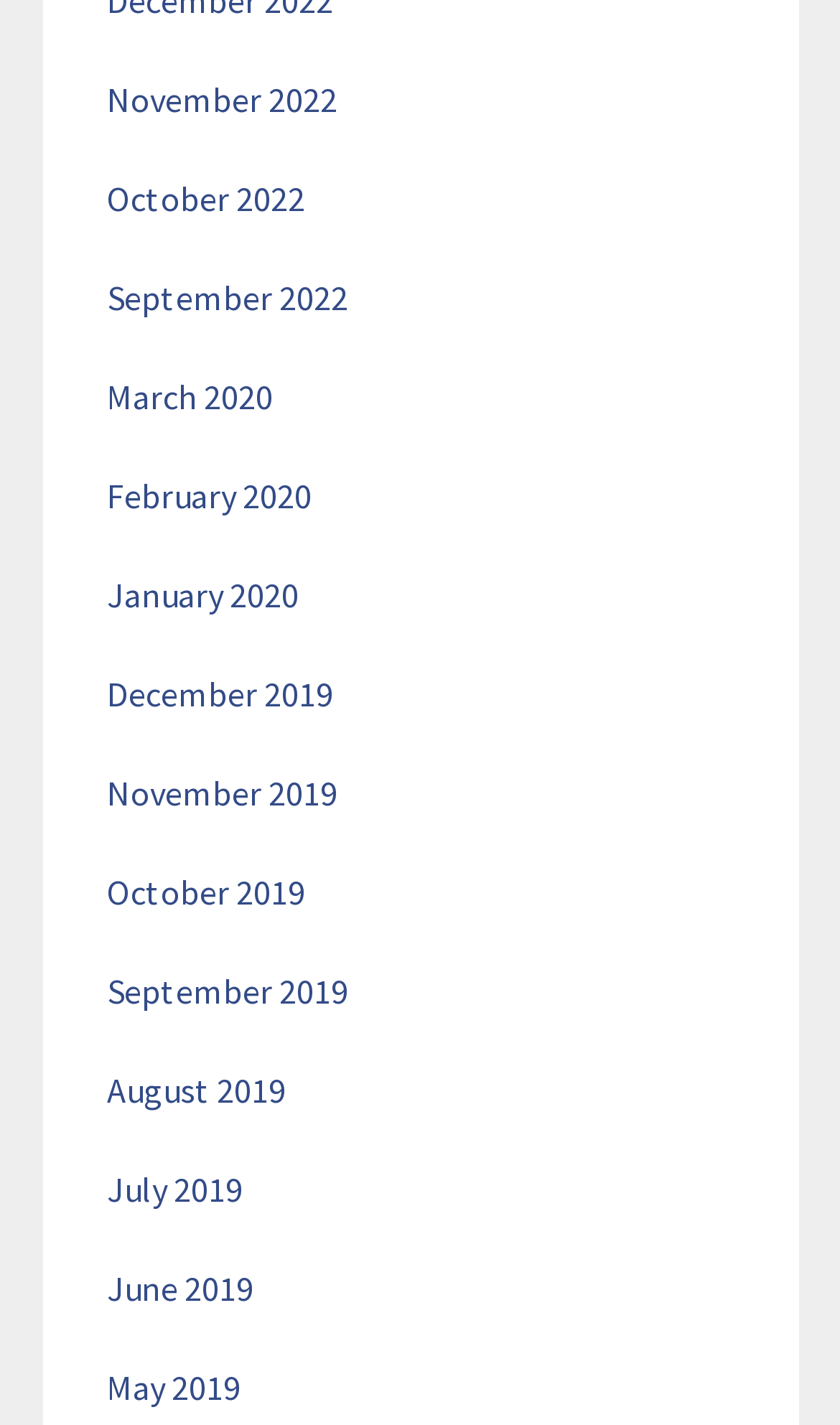How many links are there in total?
Based on the image, give a concise answer in the form of a single word or short phrase.

12